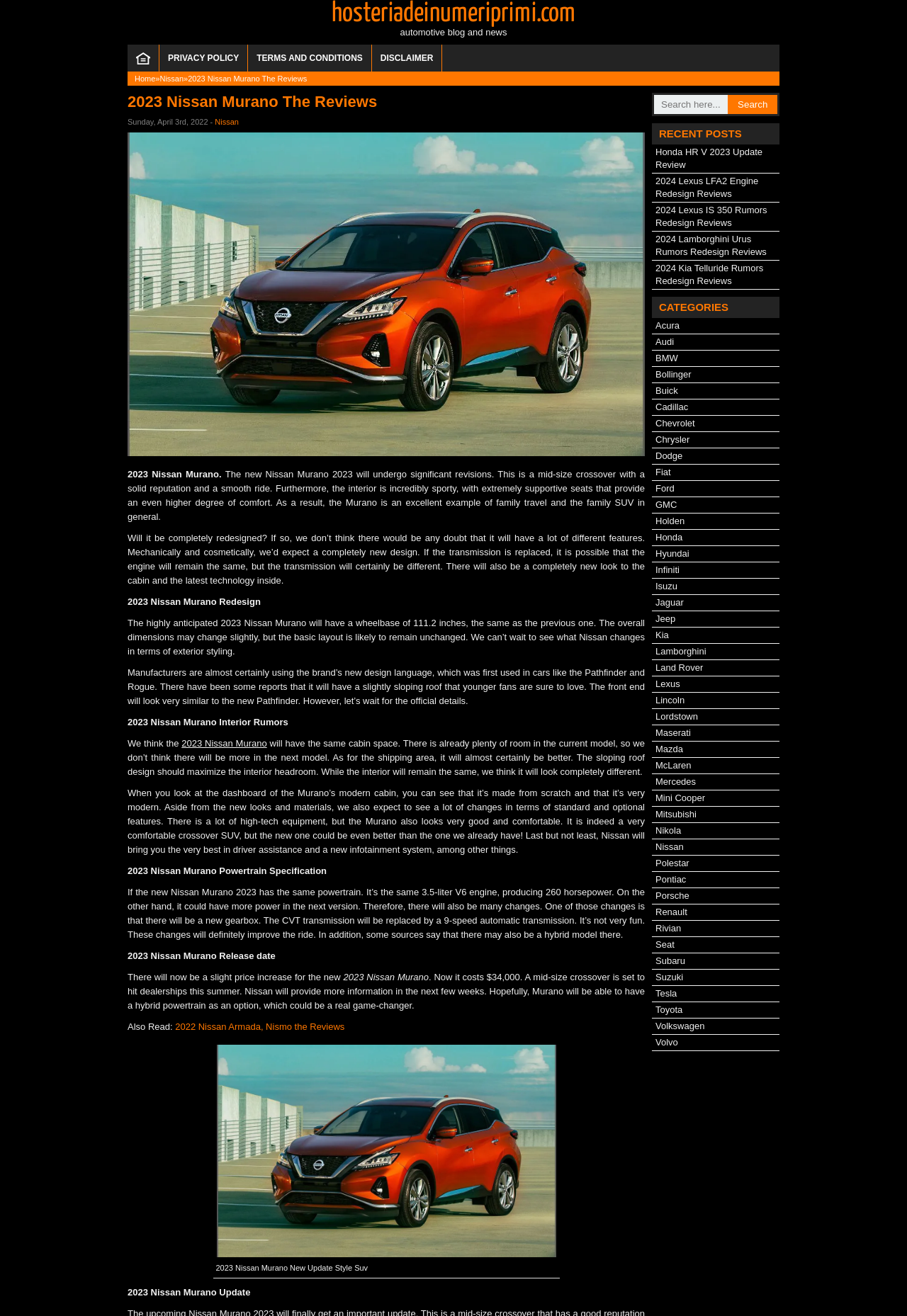What is the expected wheelbase of the 2023 Nissan Murano?
Give a detailed explanation using the information visible in the image.

According to the webpage, the 2023 Nissan Murano is expected to have a wheelbase of 111.2 inches, which is the same as the previous model.